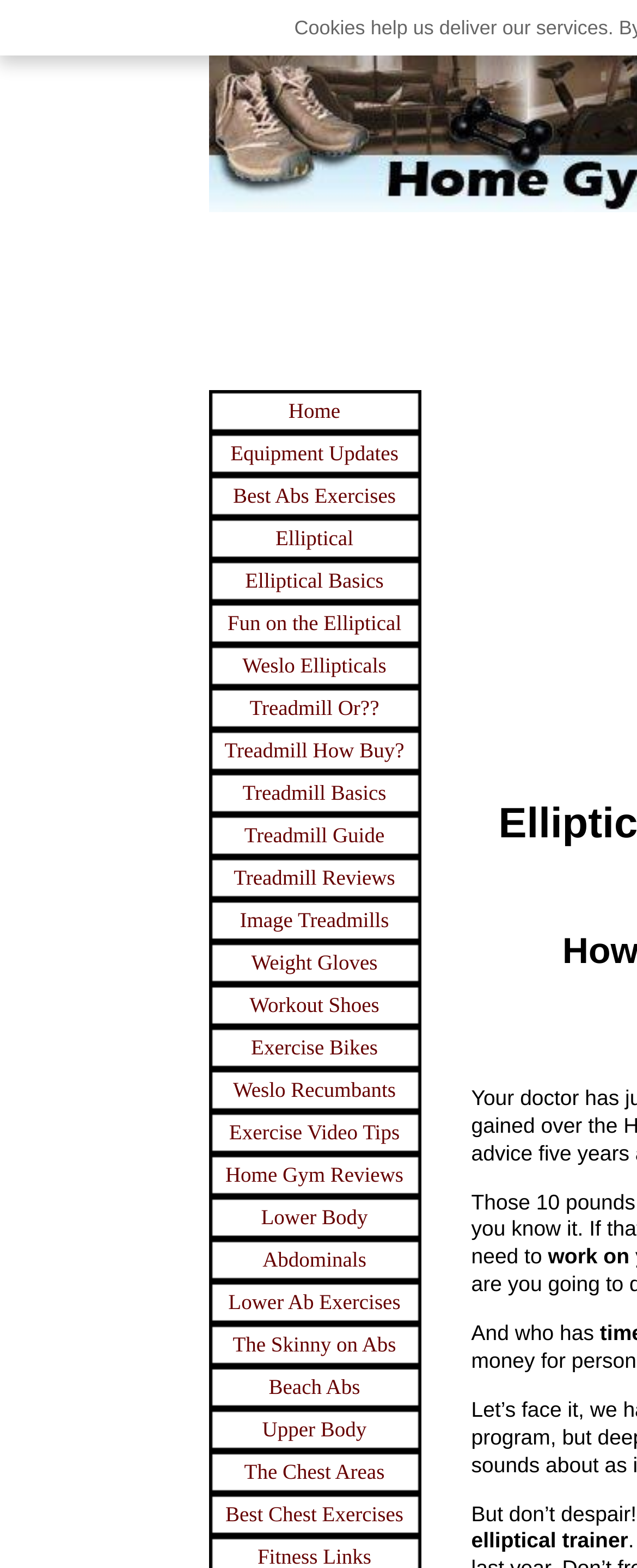Detail the features and information presented on the webpage.

This webpage is about fitness and exercise, specifically focusing on elliptical trainers. At the top, there is an advertisement iframe. Below the advertisement, there is a navigation menu with 27 links, including "Home", "Equipment Updates", "Best Abs Exercises", "Elliptical", and many others related to fitness and exercise. 

The main content of the webpage starts with a title "How to Enjoy Working Out with Your Elliptical Trainer - Fitness Fun!" and then discusses the best elliptical trainer. The text mentions "And who has elliptical trainer" and provides a comprehensive guide on the topic.